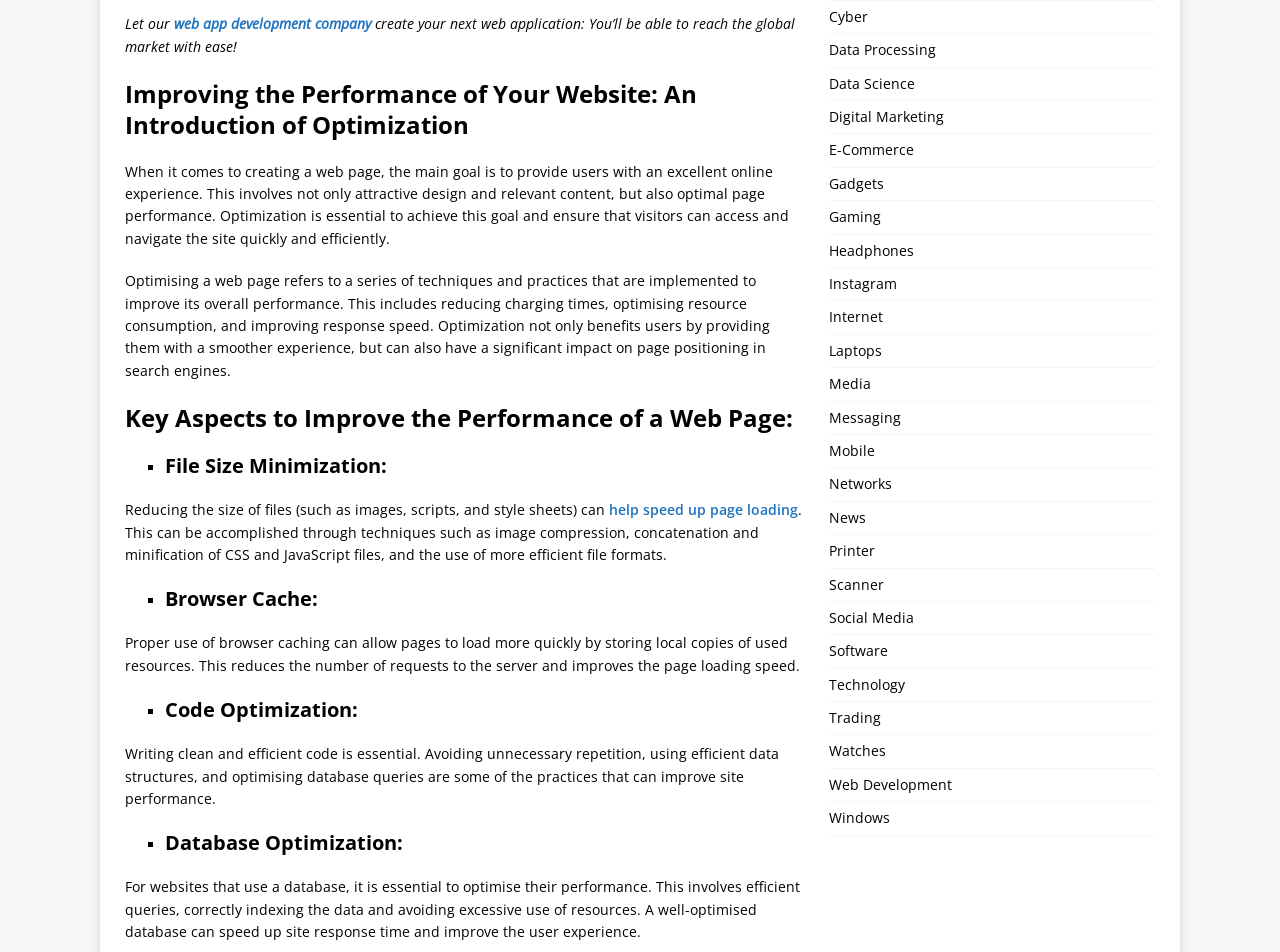Please locate the bounding box coordinates of the element that should be clicked to achieve the given instruction: "visit the webpage about web development".

[0.647, 0.808, 0.902, 0.842]